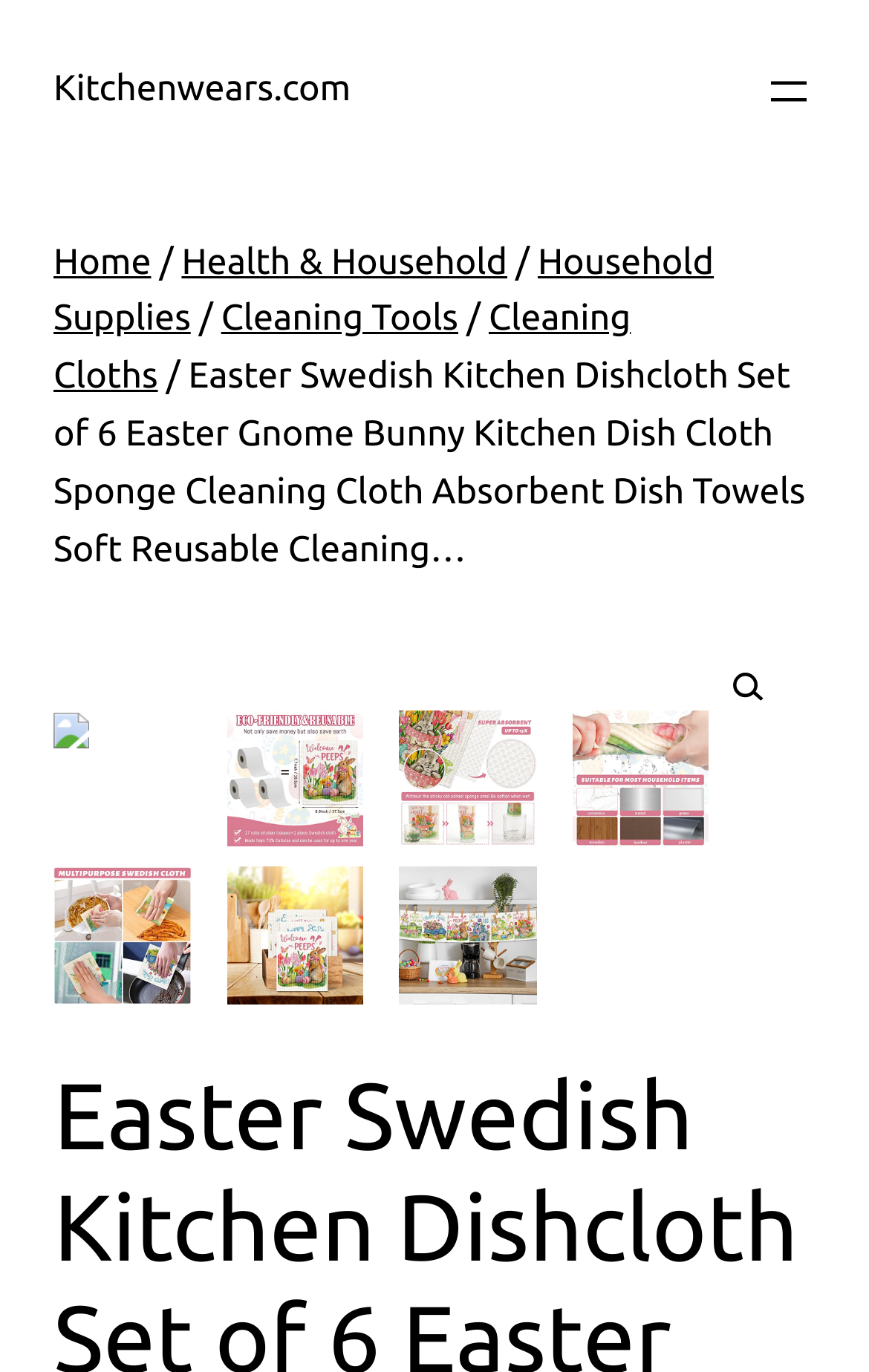Identify the bounding box coordinates for the region of the element that should be clicked to carry out the instruction: "search for products". The bounding box coordinates should be four float numbers between 0 and 1, i.e., [left, top, right, bottom].

[0.821, 0.475, 0.897, 0.524]